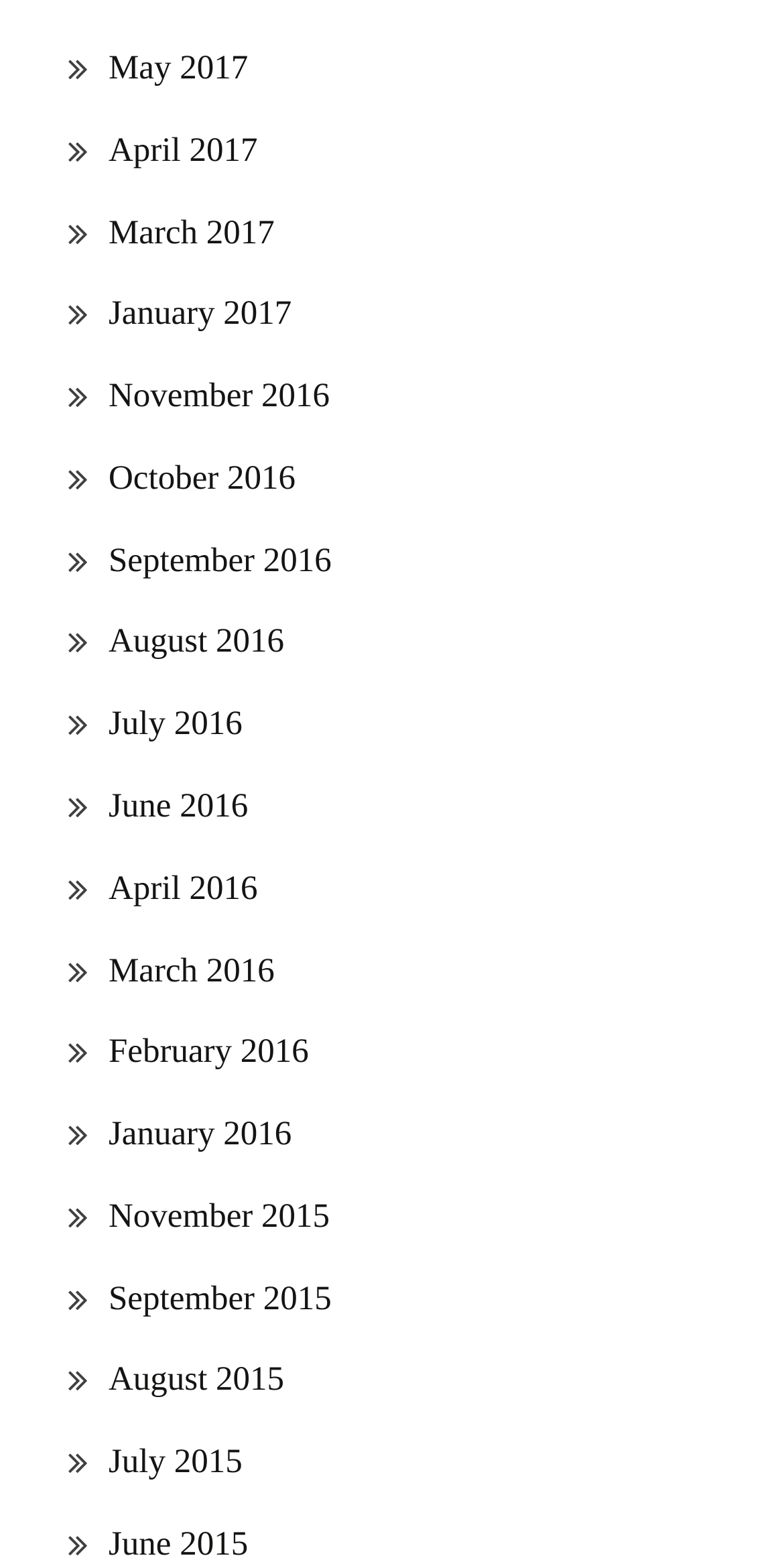Determine the coordinates of the bounding box for the clickable area needed to execute this instruction: "view May 2017".

[0.138, 0.031, 0.316, 0.055]